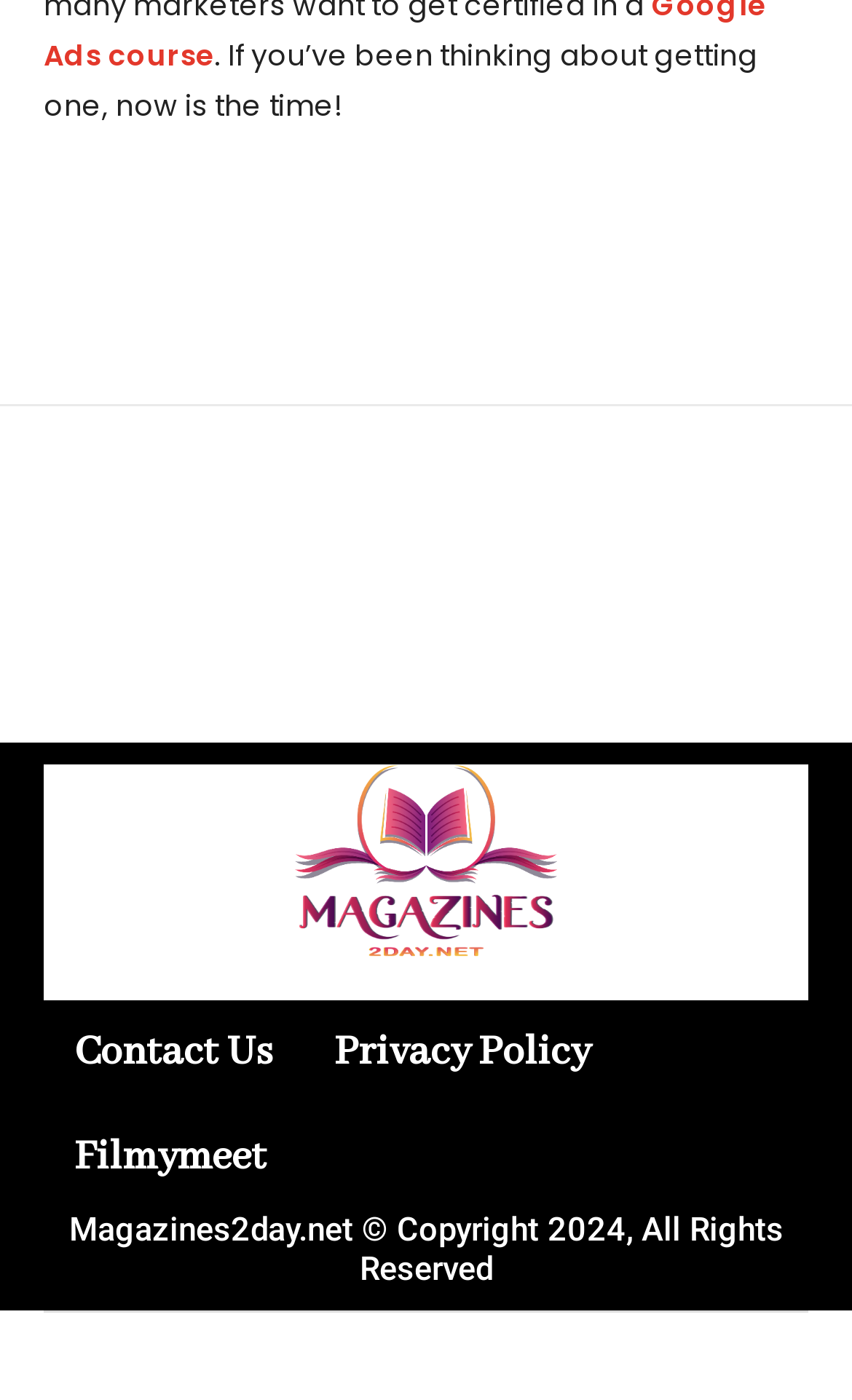Answer the following inquiry with a single word or phrase:
What is the logo of the website?

Filmymeet